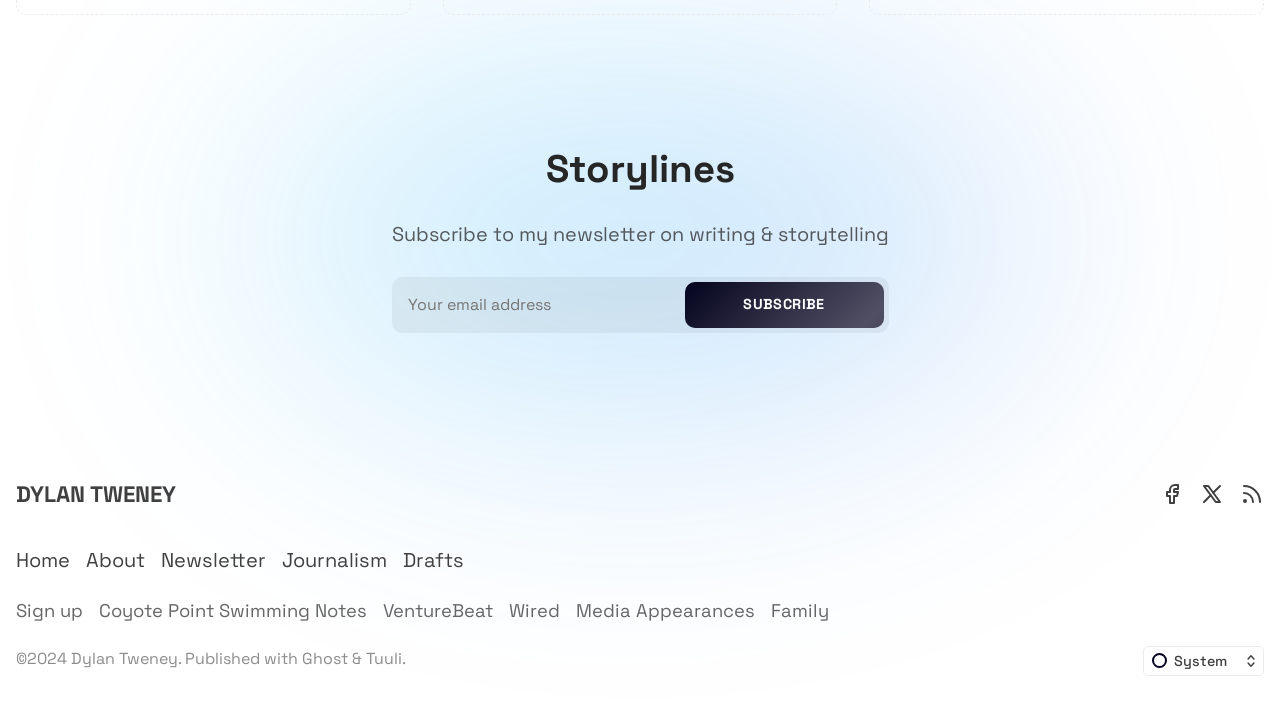Please determine the bounding box coordinates of the element to click in order to execute the following instruction: "Go to Home page". The coordinates should be four float numbers between 0 and 1, specified as [left, top, right, bottom].

[0.012, 0.752, 0.055, 0.796]